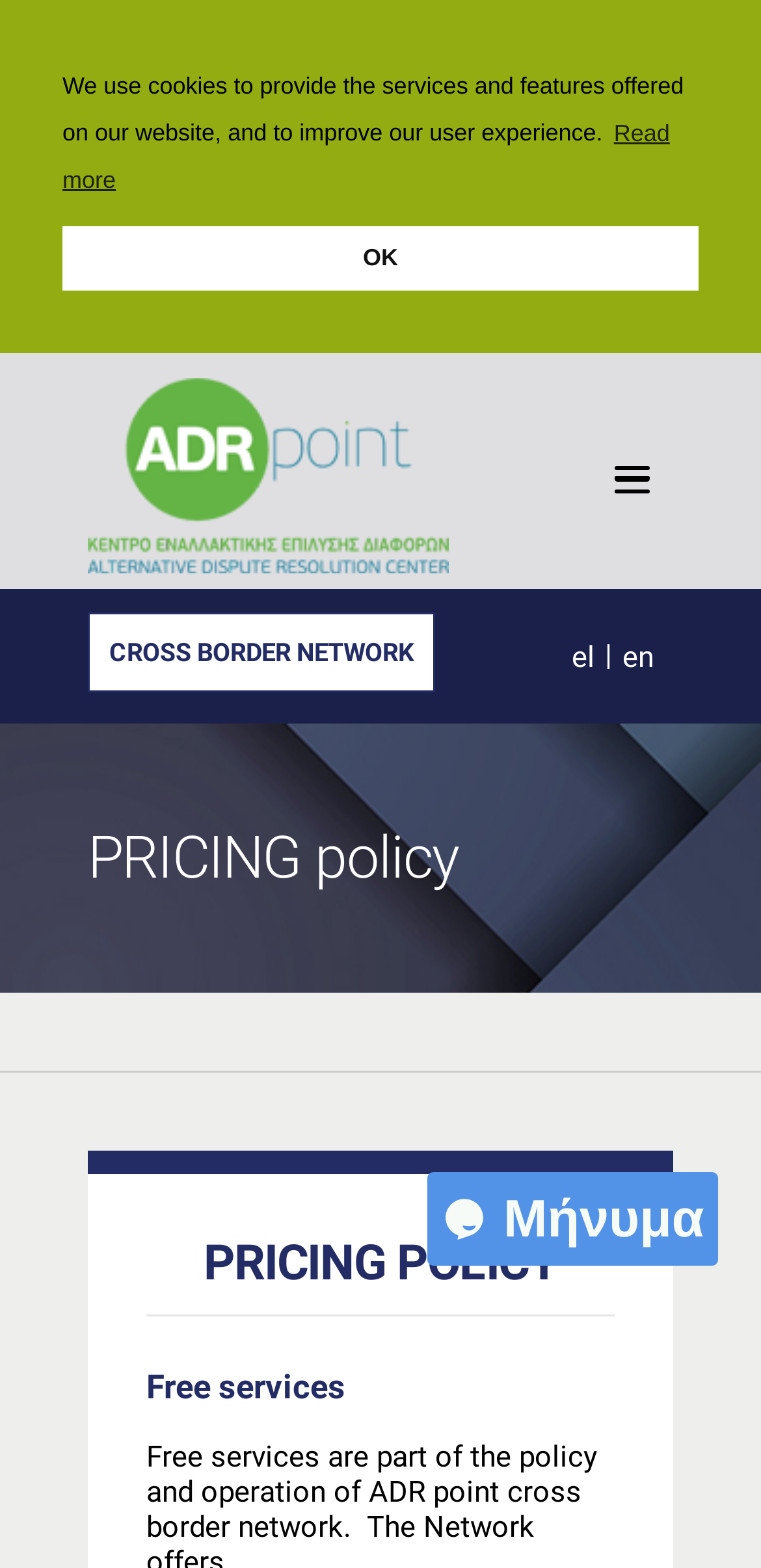What is the name of the company? Observe the screenshot and provide a one-word or short phrase answer.

ADRpoint